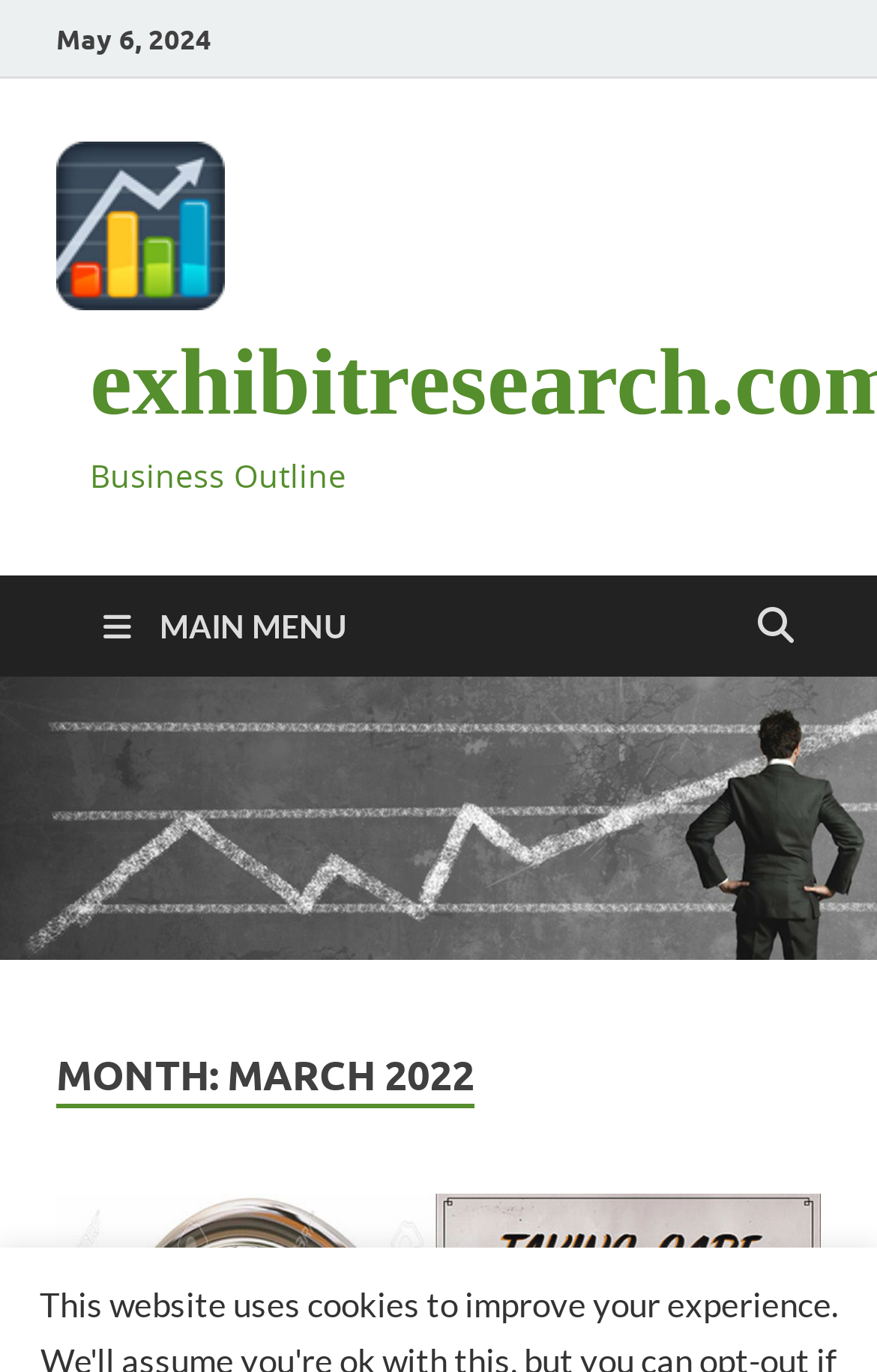Is there a main menu on the webpage? From the image, respond with a single word or brief phrase.

Yes